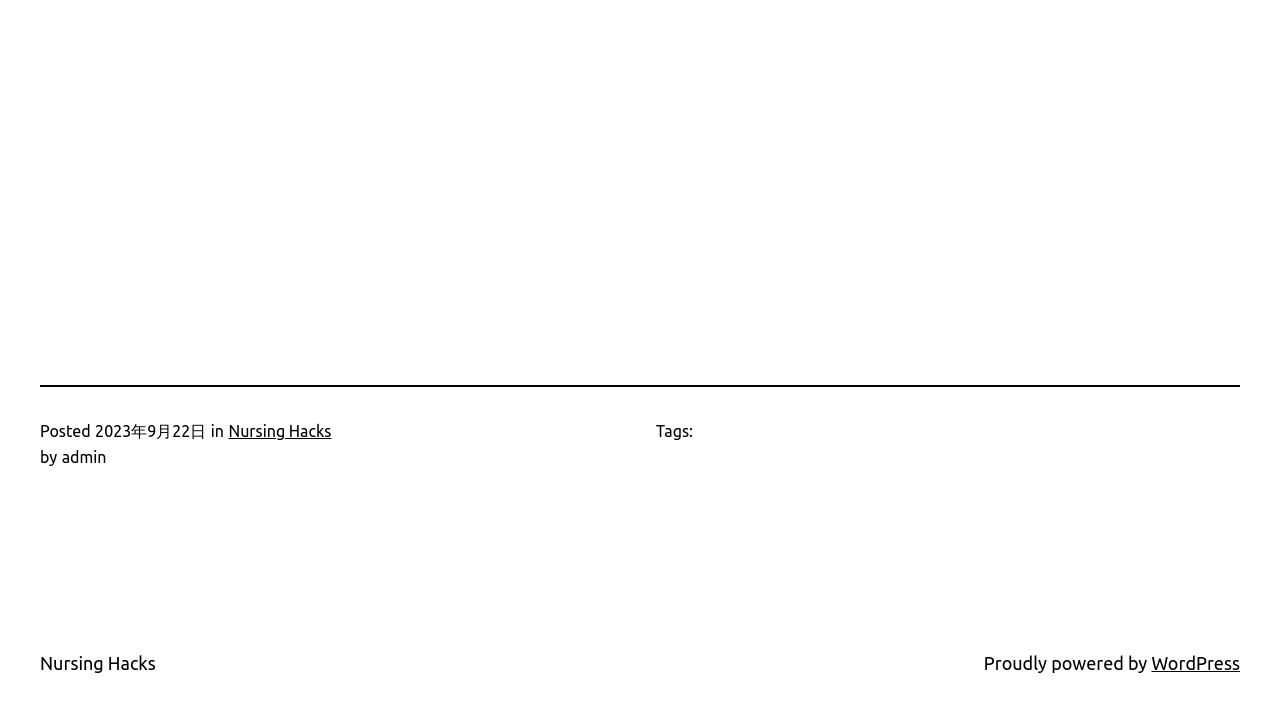Answer this question using a single word or a brief phrase:
When was the post published?

2023年9月22日